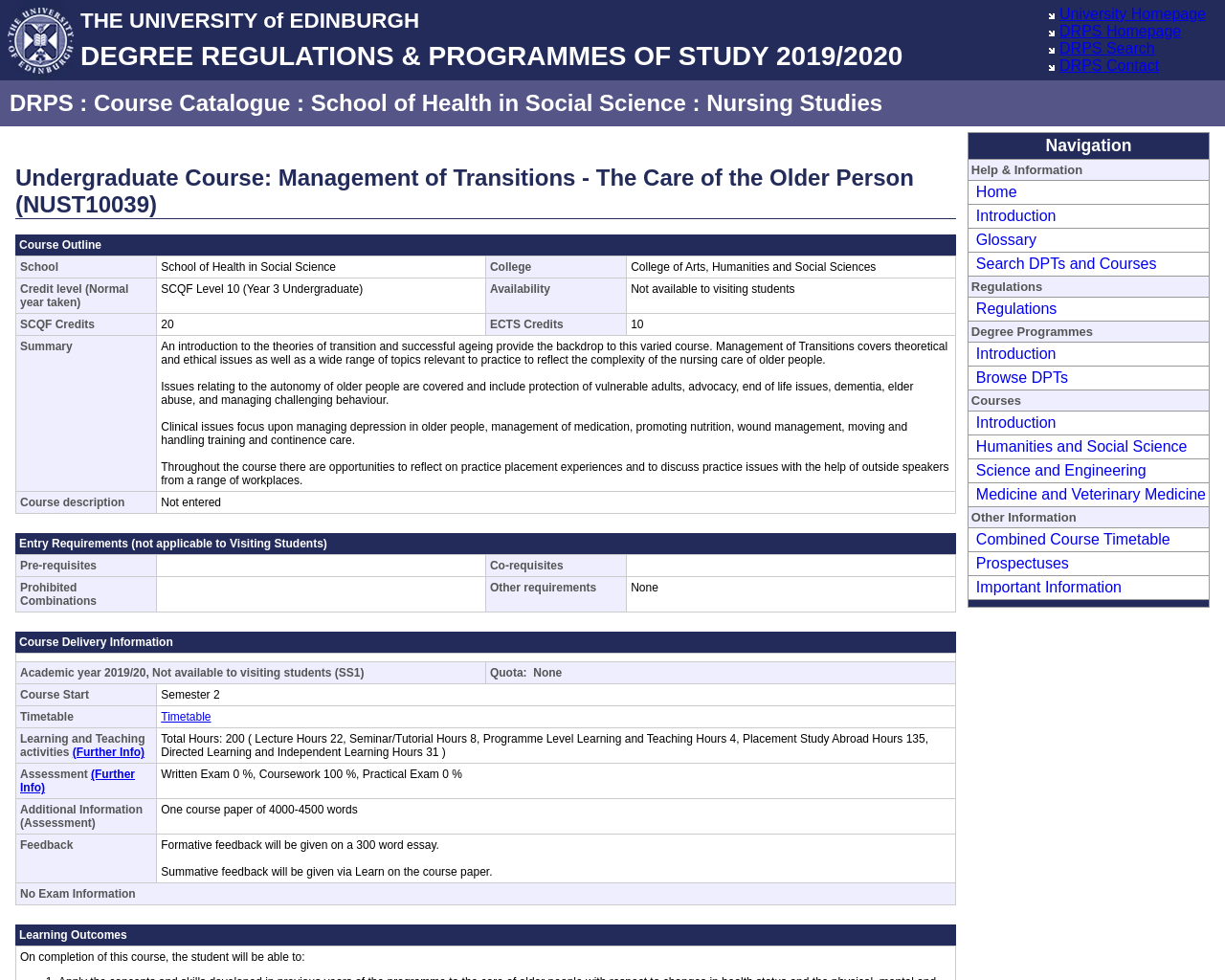Using the description "Employee Engagement", locate and provide the bounding box of the UI element.

None